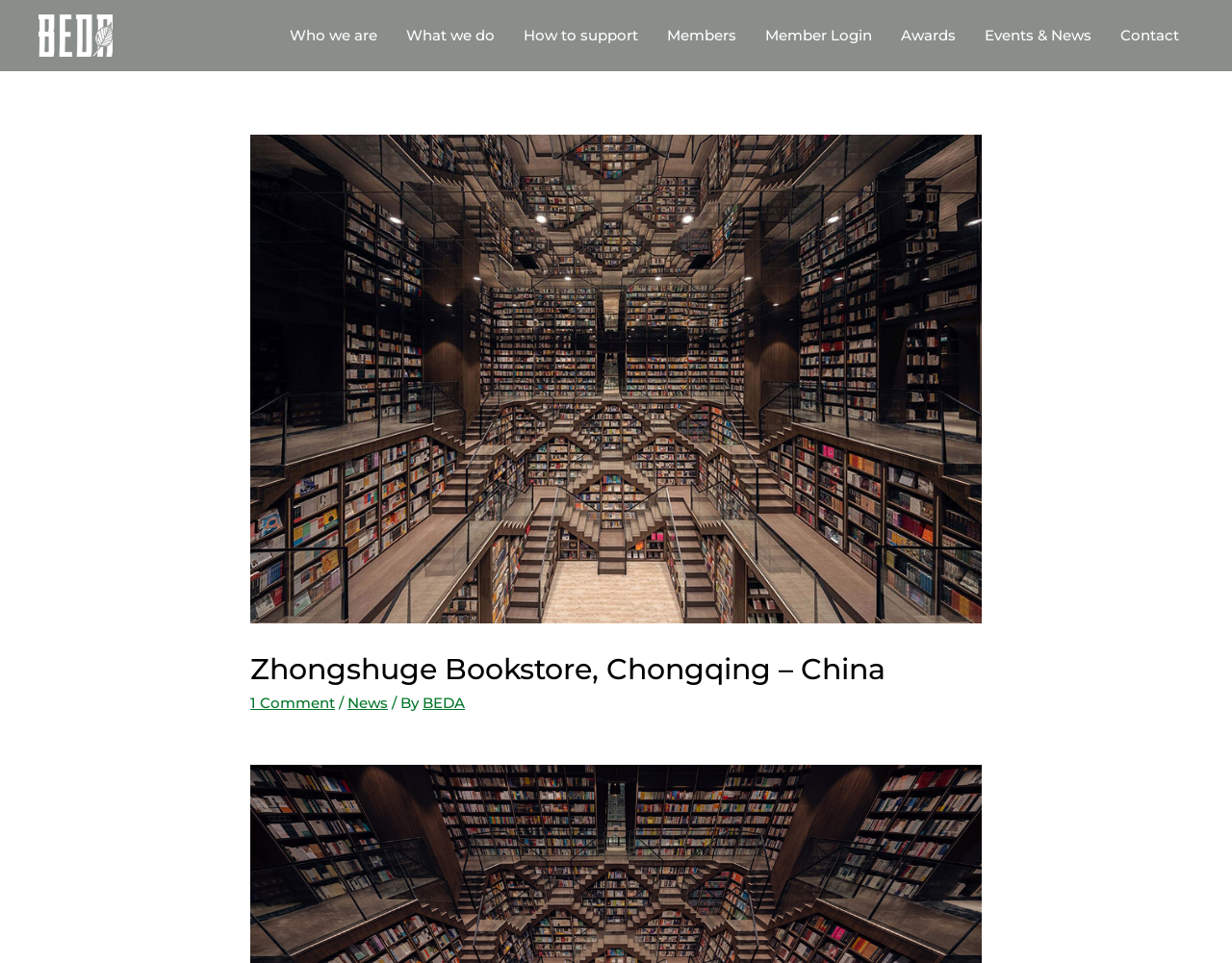Identify the bounding box coordinates of the clickable section necessary to follow the following instruction: "Click on Who we are". The coordinates should be presented as four float numbers from 0 to 1, i.e., [left, top, right, bottom].

[0.223, 0.002, 0.318, 0.072]